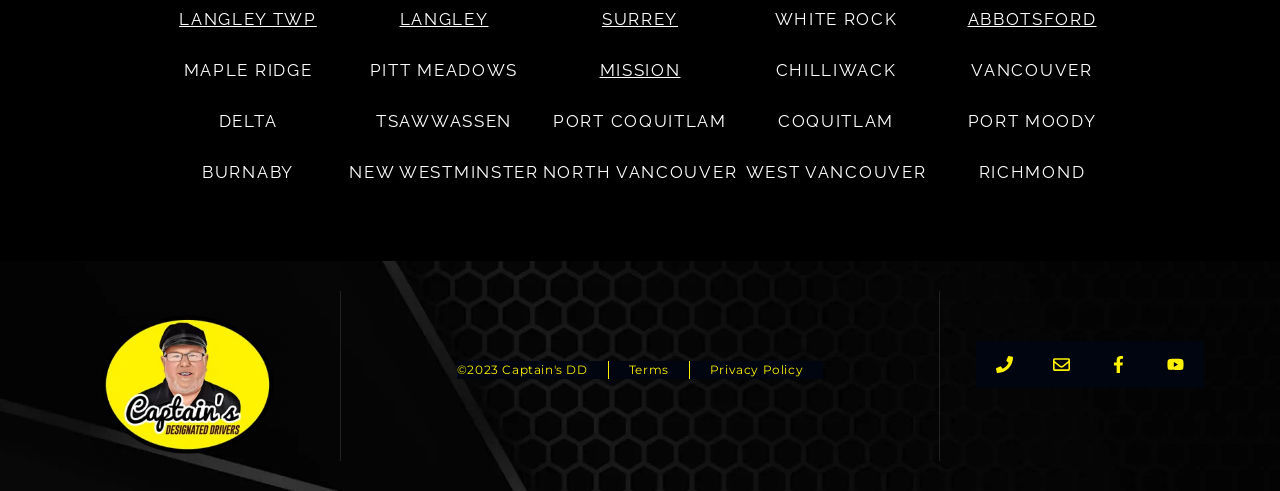Pinpoint the bounding box coordinates of the area that must be clicked to complete this instruction: "zoom in the map".

[0.073, 0.593, 0.224, 0.939]